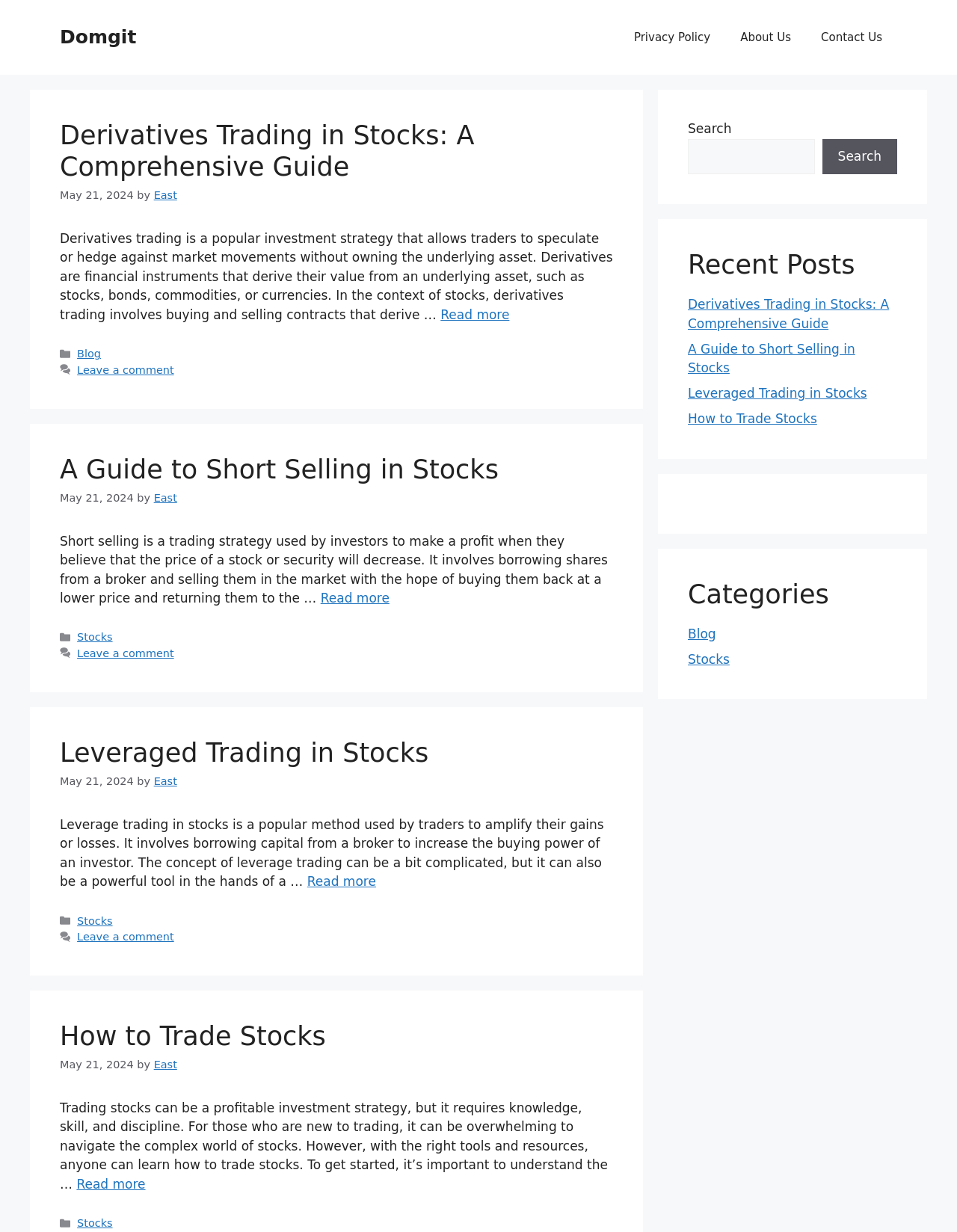Could you find the bounding box coordinates of the clickable area to complete this instruction: "Read more about How to Trade Stocks"?

[0.08, 0.955, 0.152, 0.967]